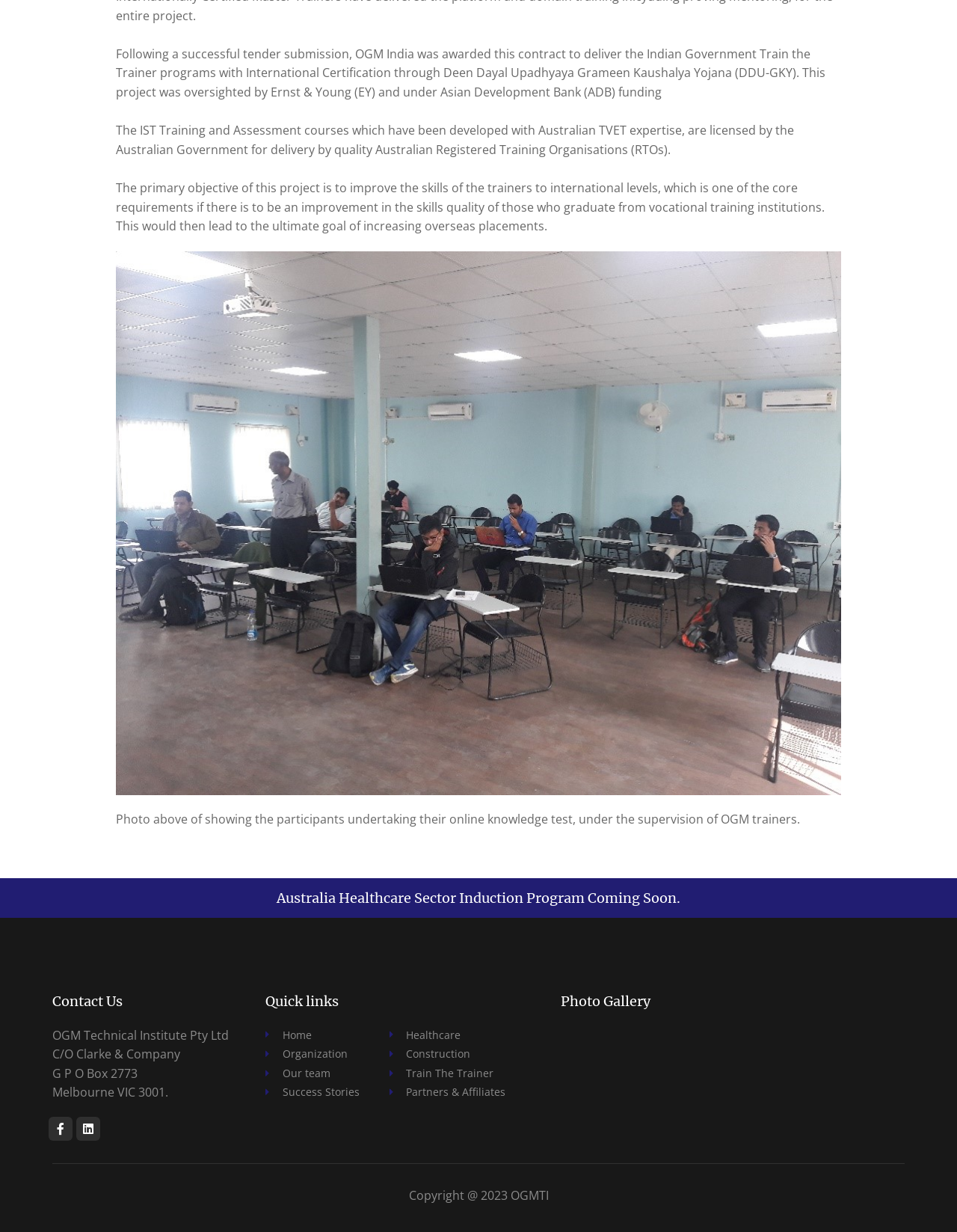Find the bounding box coordinates of the clickable area that will achieve the following instruction: "Click on the 'Australia Healthcare Sector Induction Program Coming Soon' heading".

[0.062, 0.722, 0.938, 0.736]